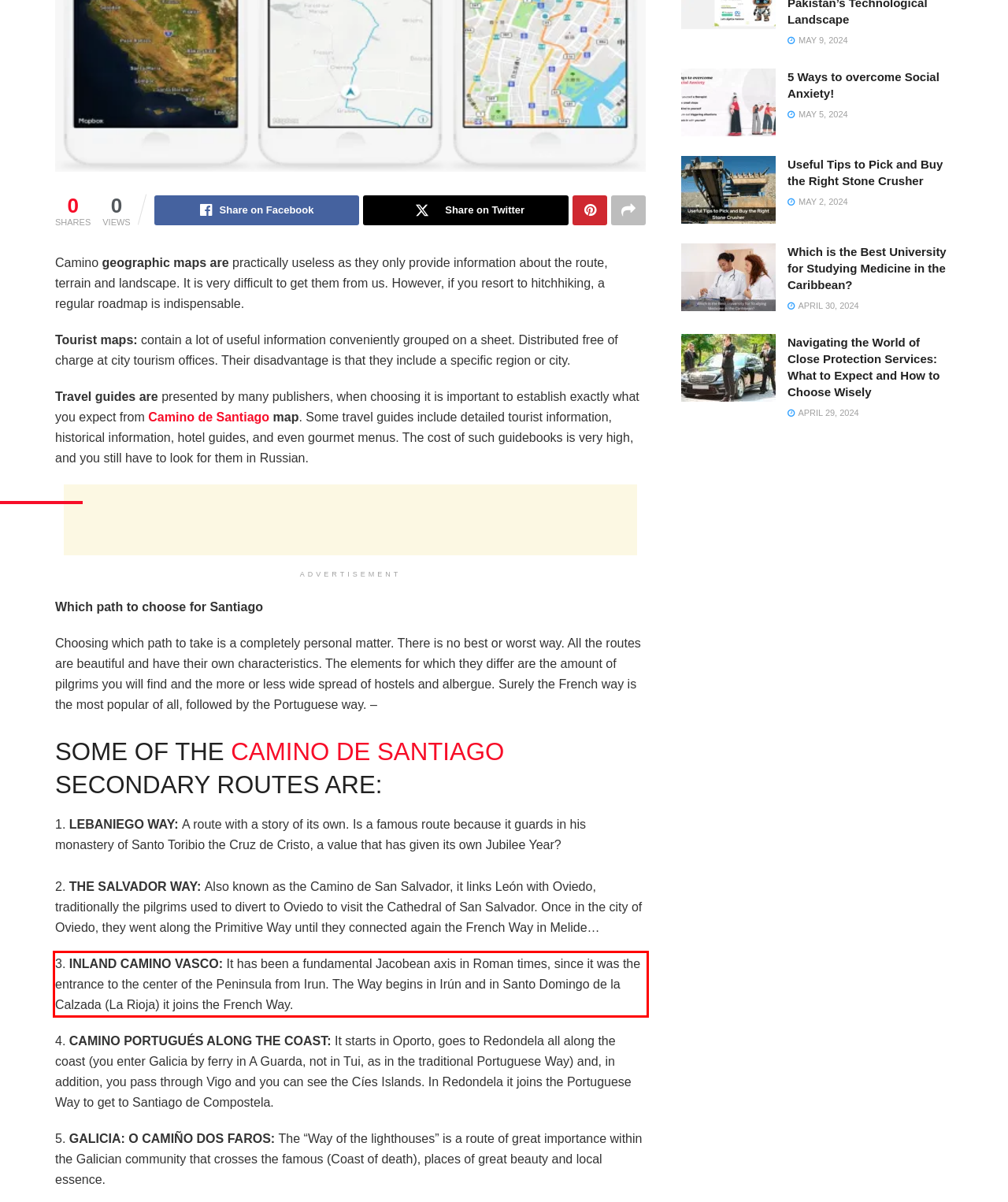From the provided screenshot, extract the text content that is enclosed within the red bounding box.

3. INLAND CAMINO VASCO: It has been a fundamental Jacobean axis in Roman times, since it was the entrance to the center of the Peninsula from Irun. The Way begins in Irún and in Santo Domingo de la Calzada (La Rioja) it joins the French Way.